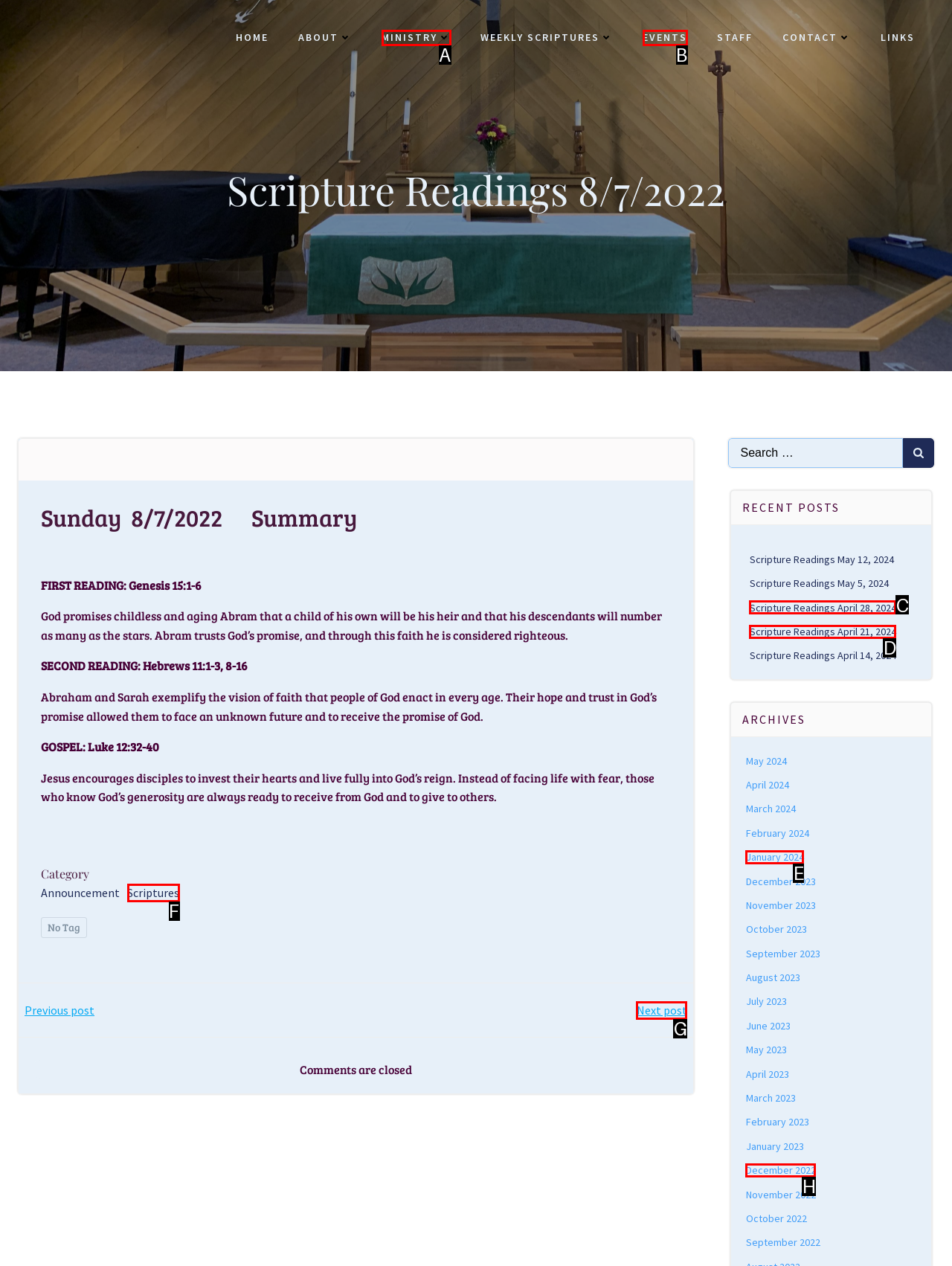Based on the description: December 2022
Select the letter of the corresponding UI element from the choices provided.

H